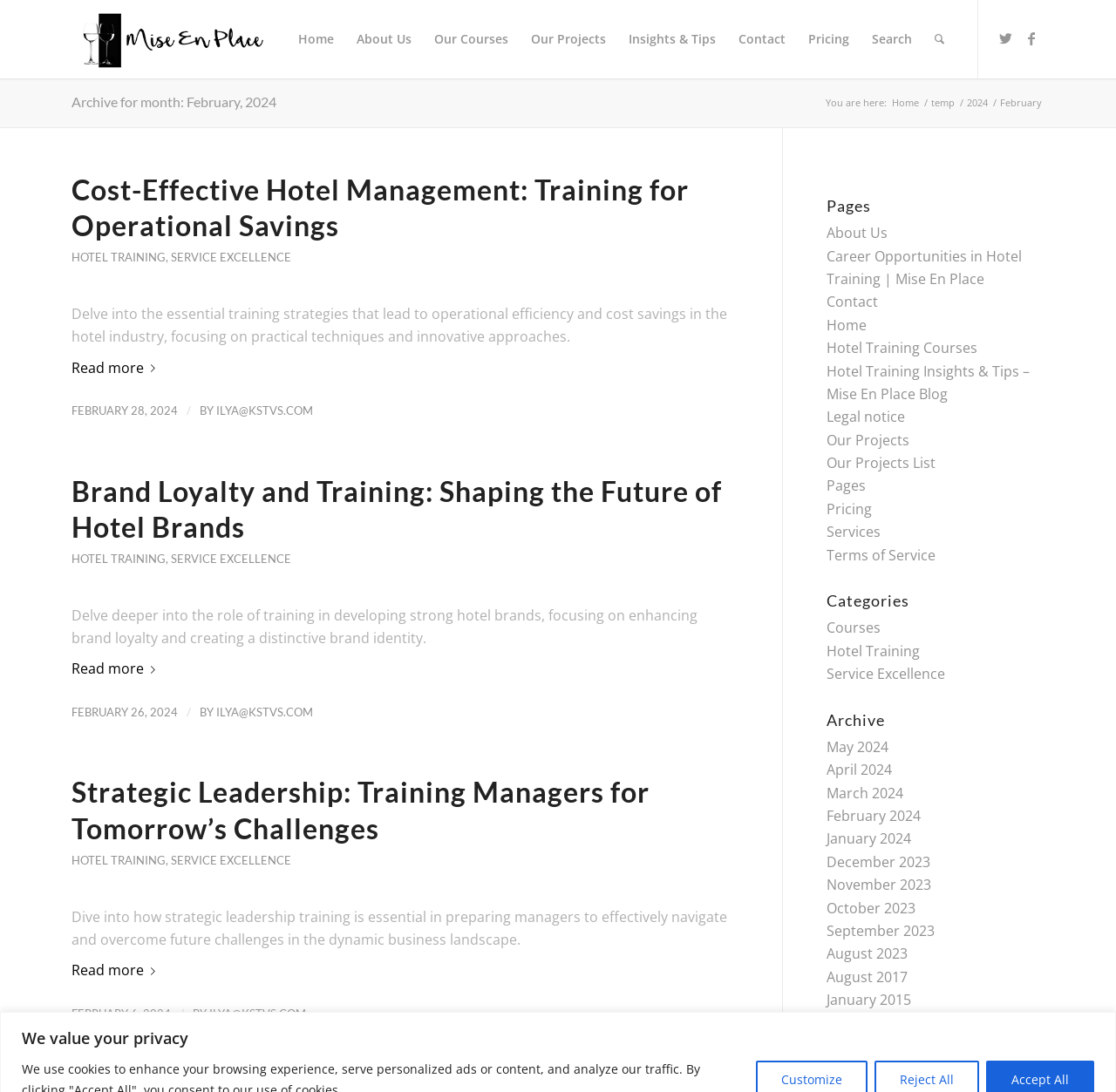Locate the bounding box coordinates of the item that should be clicked to fulfill the instruction: "View 'About Us' page".

[0.309, 0.0, 0.379, 0.072]